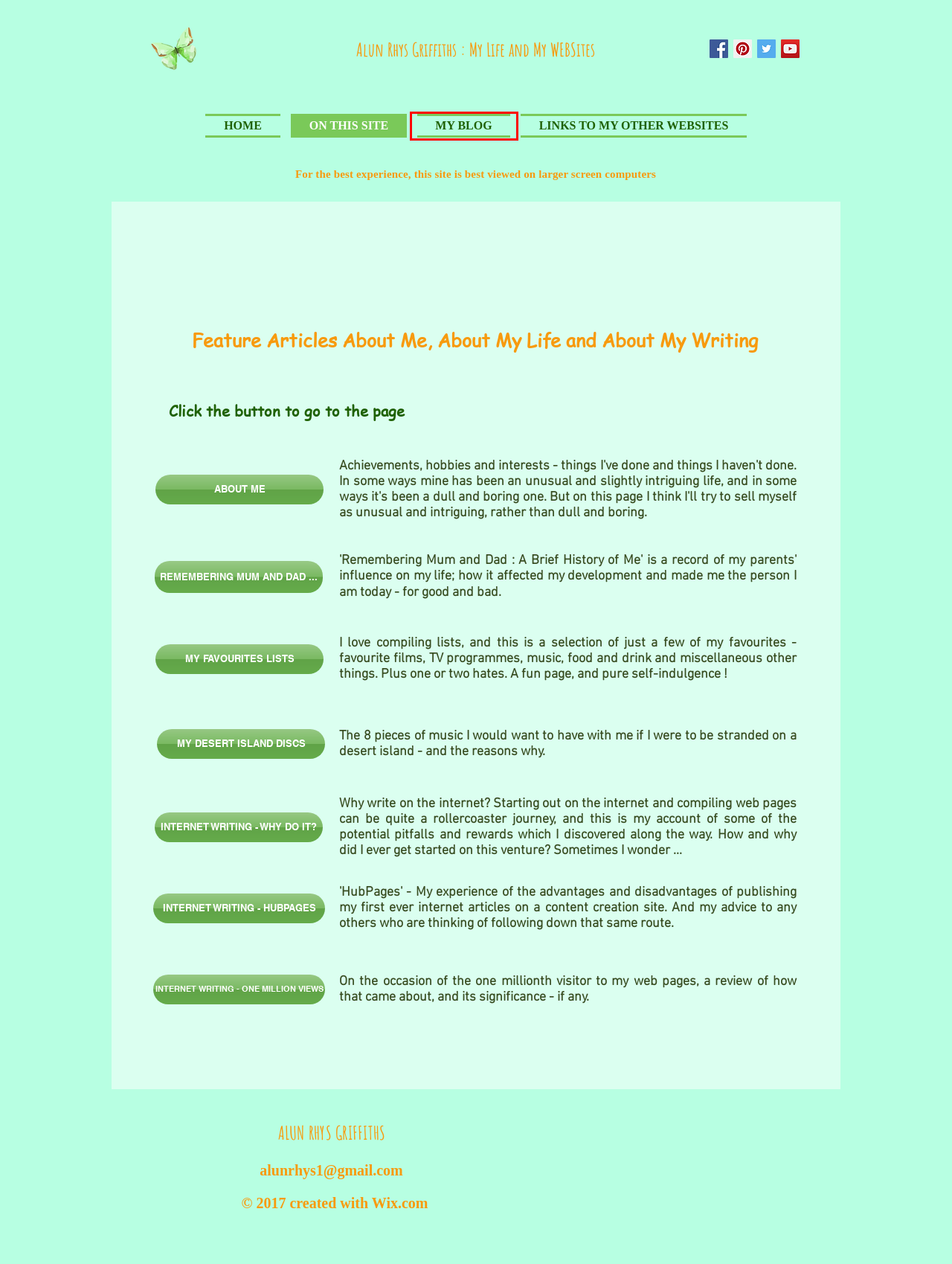Observe the webpage screenshot and focus on the red bounding box surrounding a UI element. Choose the most appropriate webpage description that corresponds to the new webpage after clicking the element in the bounding box. Here are the candidates:
A. About Me | Alunrhys-Homesite
B. Links on alunrhys.com to all my websites | Alunrhys-Homesite
C. Internet Writing - Why Do It? | Alunrhys-Homesite
D. One Million Views ... One Million Thanks | Alunrhys-Homesite
E. Remembering Mum and Dad : A Brief History of Me | Alunrhys-Homesite
F. My Desert Island Discs | Alunrhys-Homesite
G. Home Page | Alunrhys-Homesite
H. This is my blog at alunrhys.com | Alunrhys-Homesite

H